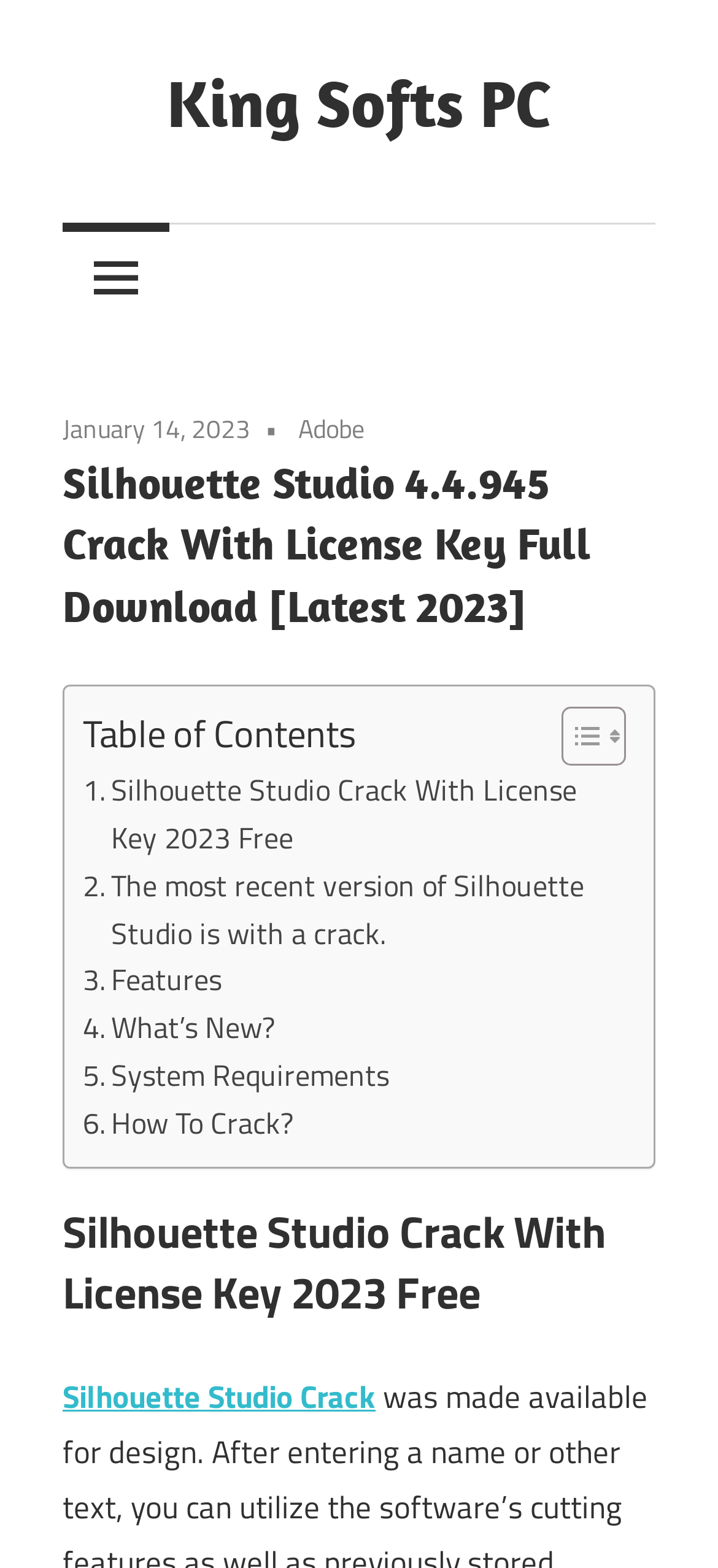Identify the bounding box coordinates of the section that should be clicked to achieve the task described: "Go to Silhouette Studio Crack".

[0.087, 0.876, 0.523, 0.907]